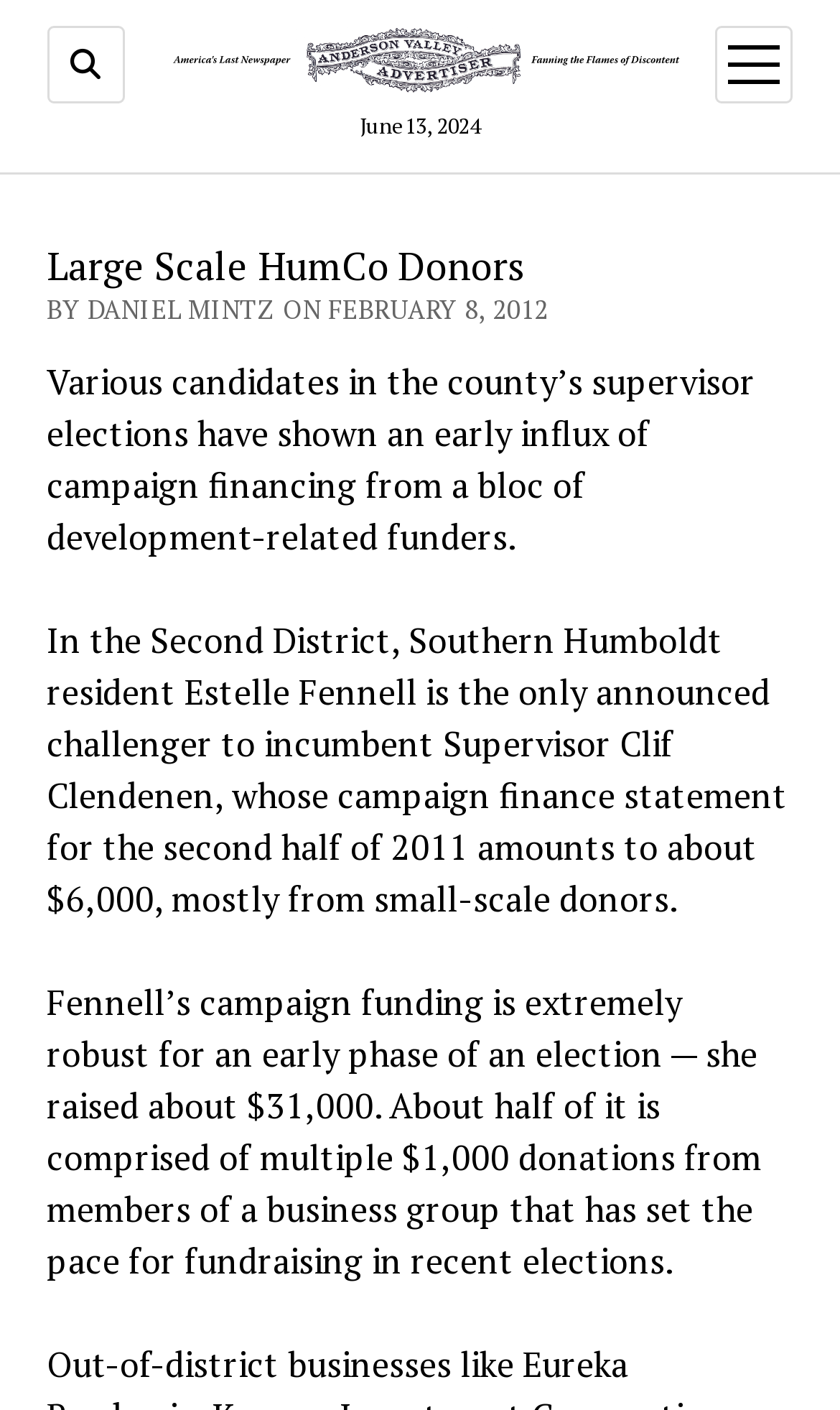Give an in-depth explanation of the webpage layout and content.

The webpage is about a news article titled "Large Scale HumCo Donors" from the Anderson Valley Advertiser. At the top left, there is a button with a font awesome icon. Next to it, on the top center, is a link to the Anderson Valley Advertiser, accompanied by an image with the same name. The date "June 13, 2024" is displayed on the top right.

On the top right corner, there is a button to open a menu. When expanded, it reveals a heading with the title of the article, "Large Scale HumCo Donors". Below the title, there is a byline "BY DANIEL MINTZ ON FEBRUARY 8, 2012". The article content is divided into three paragraphs. The first paragraph discusses the campaign financing of various candidates in the county's supervisor elections. The second paragraph focuses on the Second District, where Estelle Fennell is the only announced challenger to incumbent Supervisor Clif Clendenen. The third paragraph provides more details about Fennell's campaign funding, which is robust for an early phase of an election.